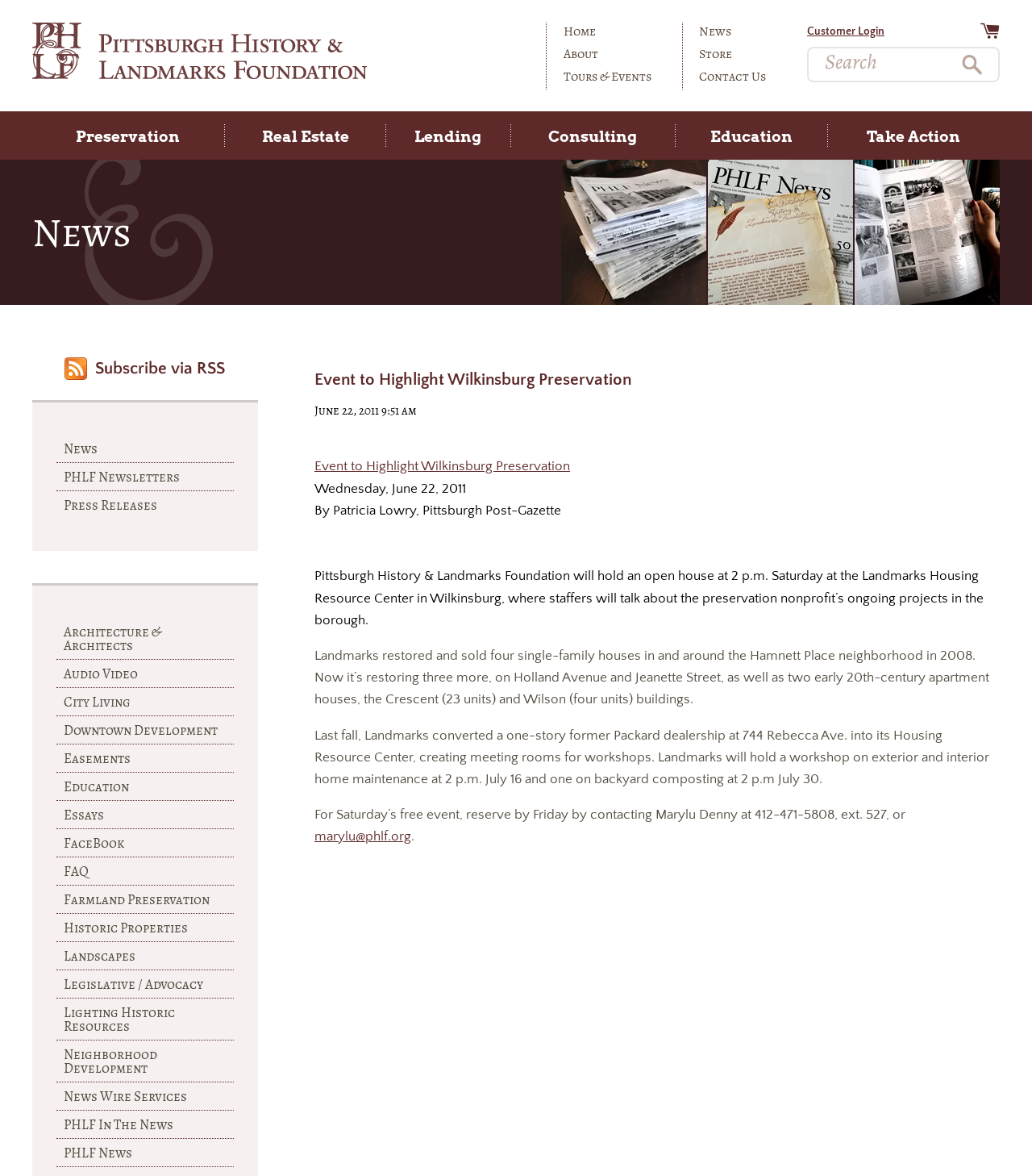Please identify the bounding box coordinates of the area that needs to be clicked to fulfill the following instruction: "Login as a customer."

[0.782, 0.021, 0.857, 0.032]